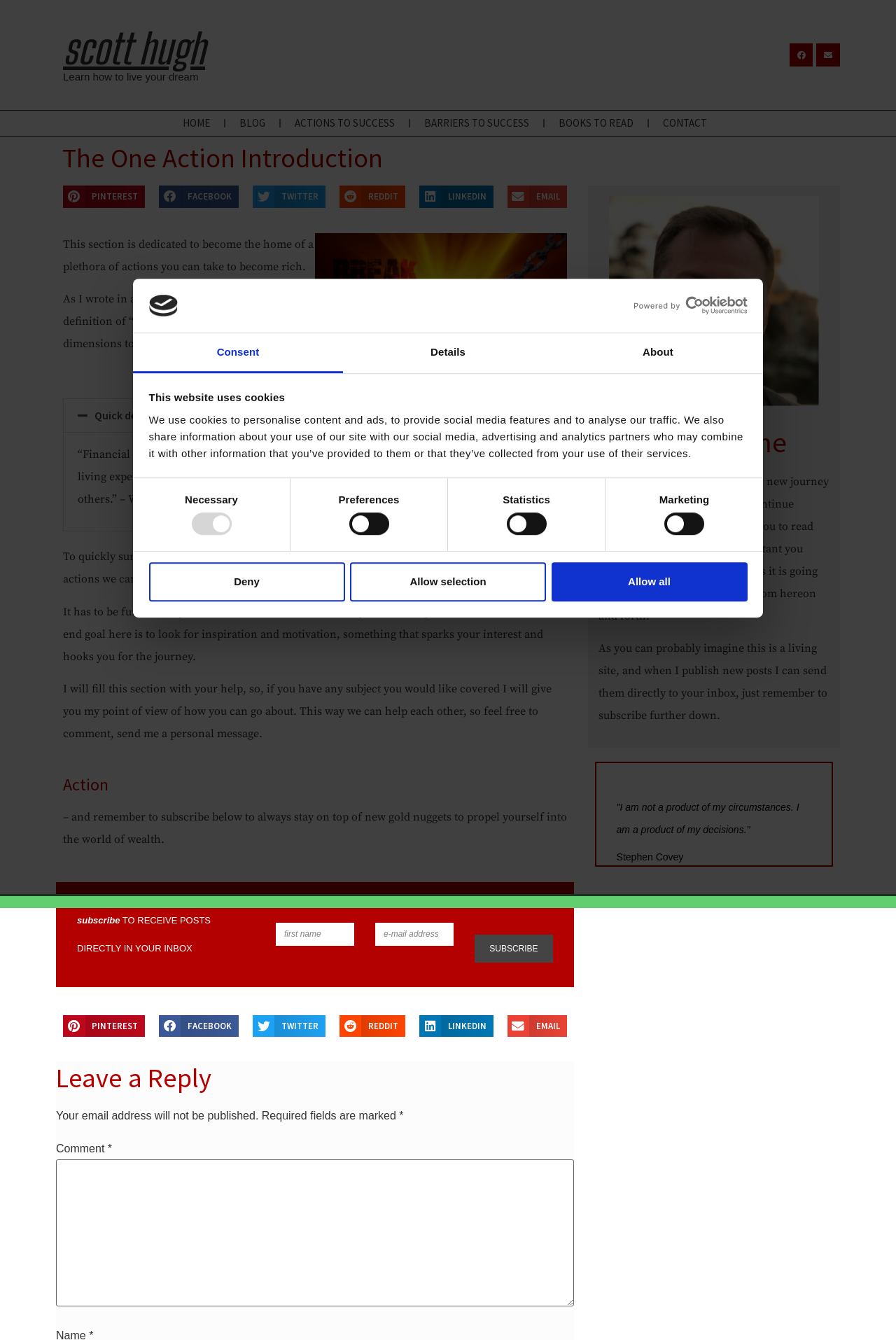What is the name of the website's author?
Please respond to the question with as much detail as possible.

I determined the answer by looking at the heading element with the text 'Scott Hugh' which is located at the top of the webpage, indicating that it is the author's name.